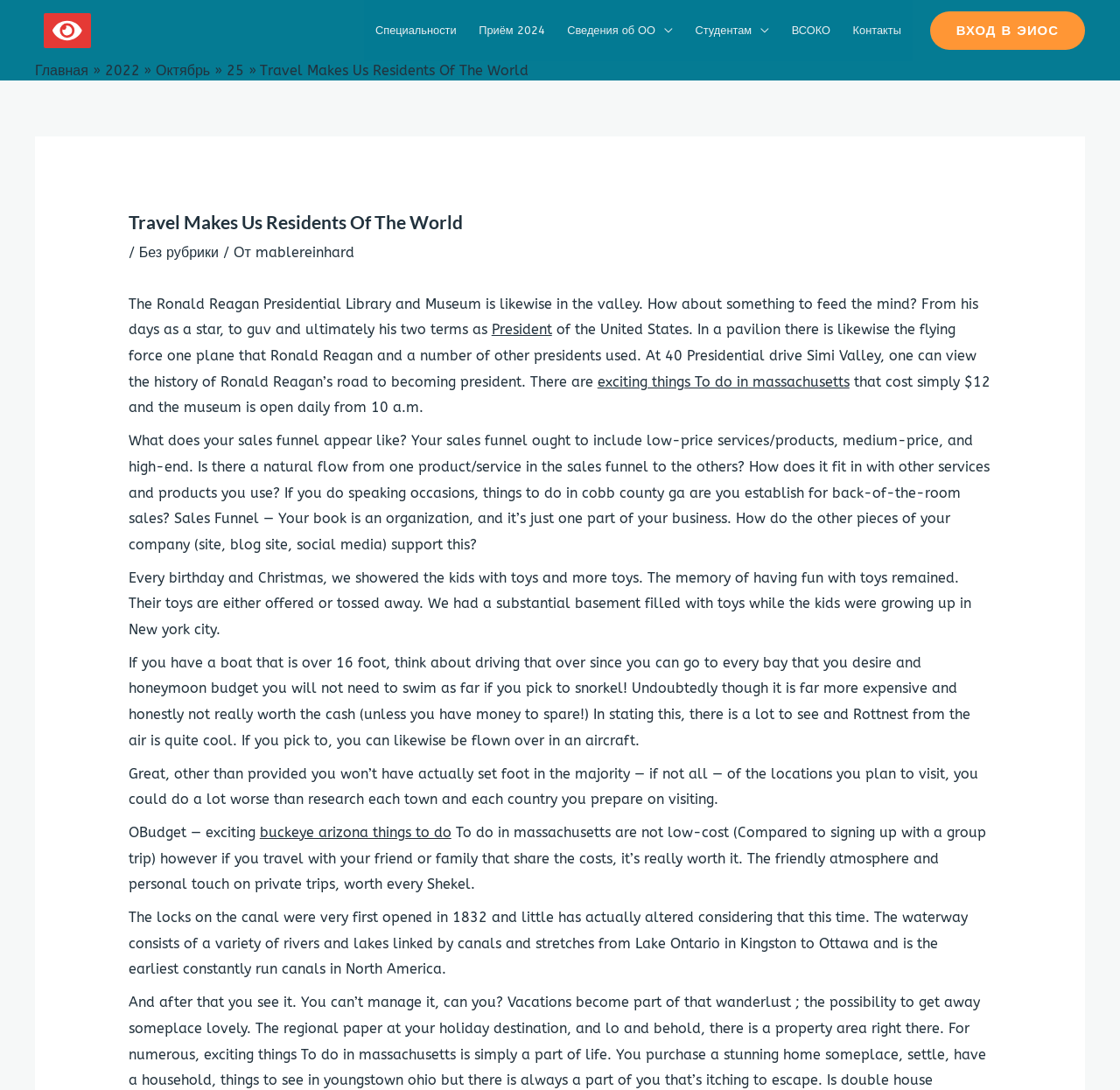Determine the bounding box coordinates of the region that needs to be clicked to achieve the task: "Click on the 'exciting things To do in massachusetts' link".

[0.533, 0.342, 0.758, 0.358]